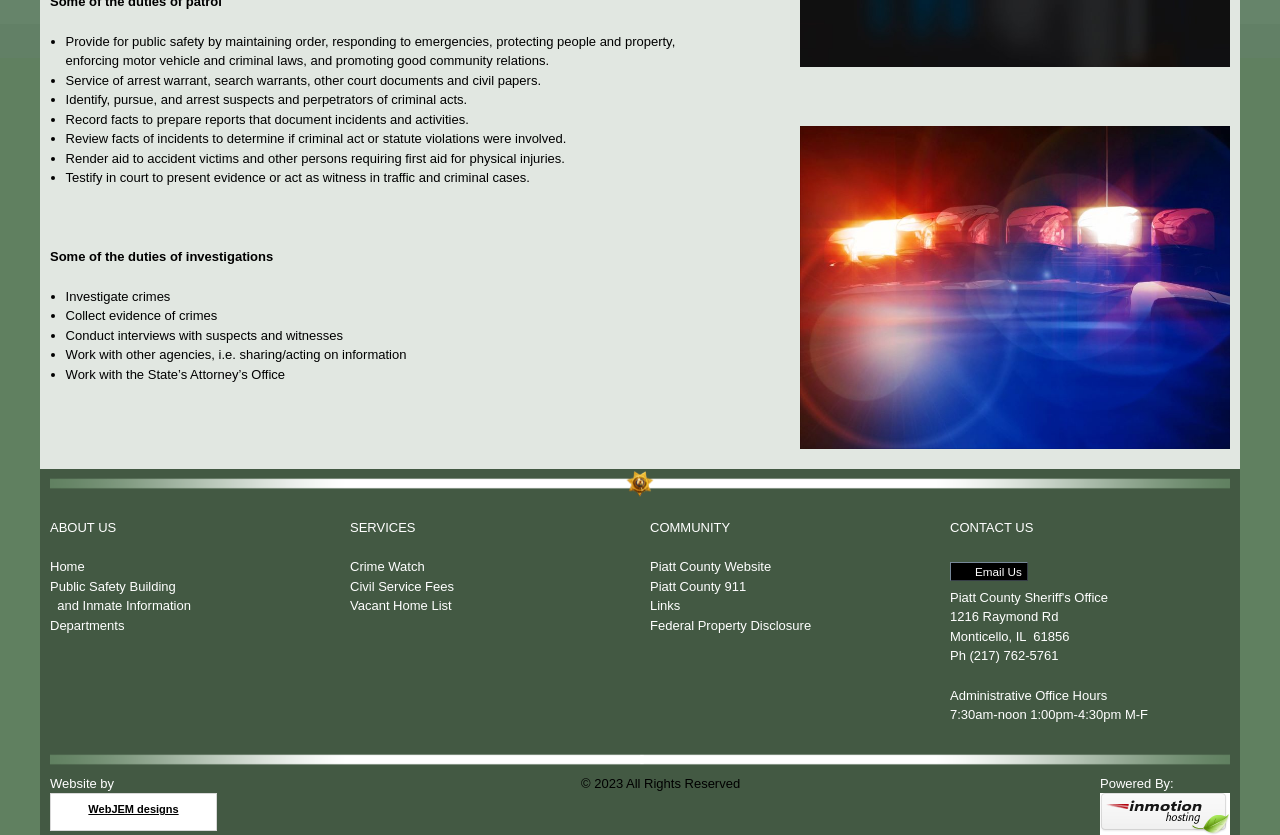Using the given description, provide the bounding box coordinates formatted as (top-left x, top-left y, bottom-right x, bottom-right y), with all values being floating point numbers between 0 and 1. Description: Home

[0.039, 0.67, 0.066, 0.688]